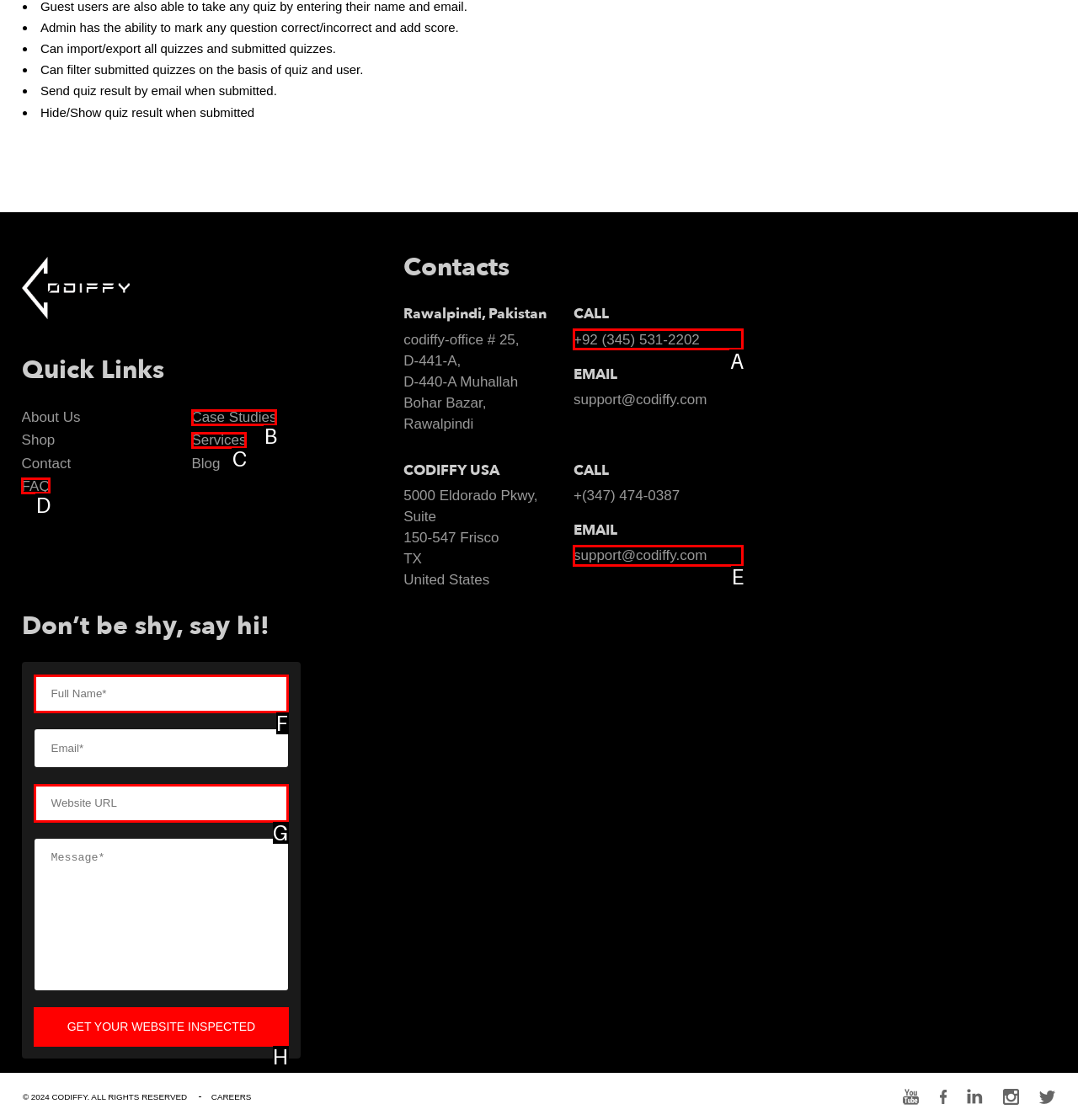From the given options, find the HTML element that fits the description: FAQ. Reply with the letter of the chosen element.

D